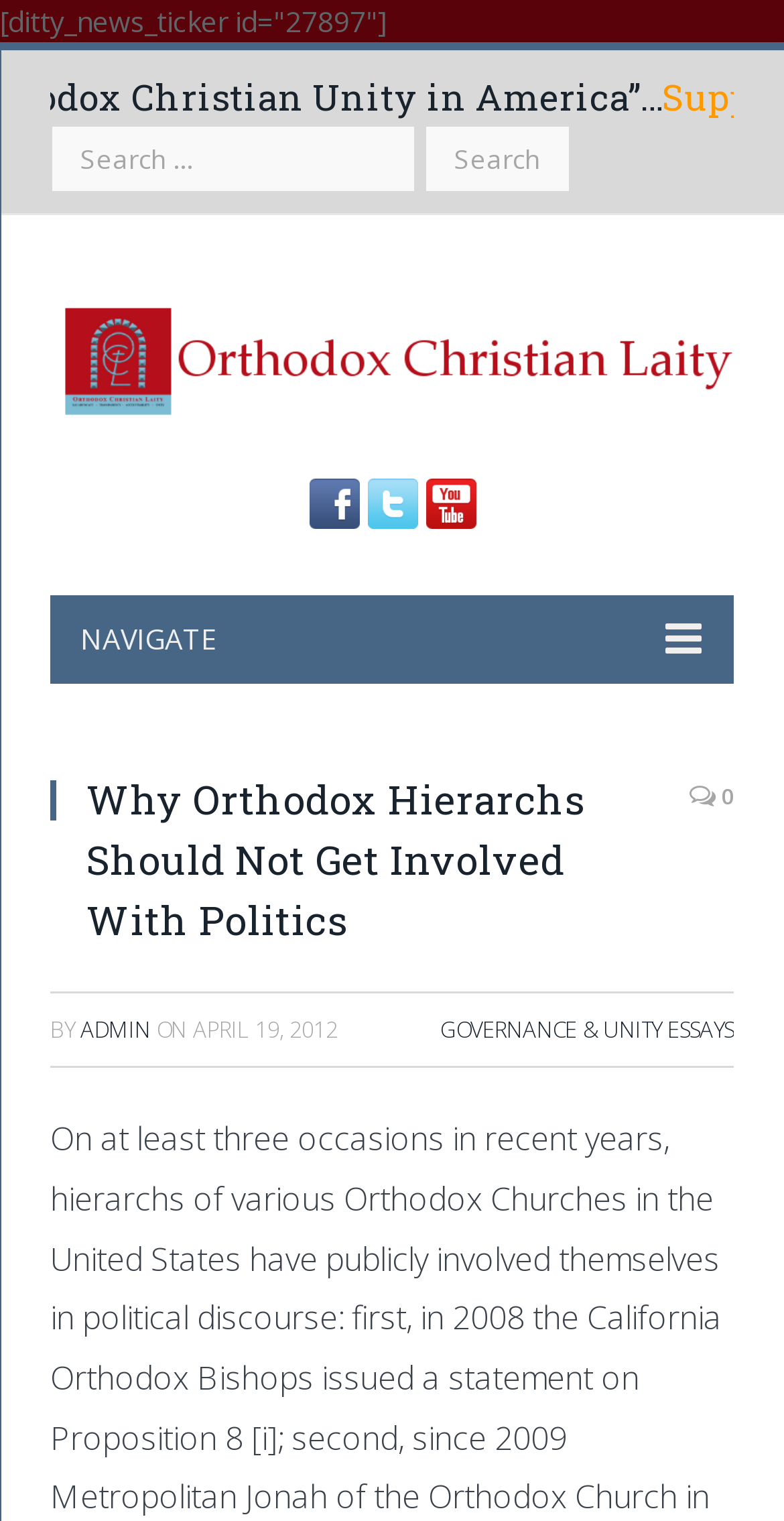Who is the author of the article?
Carefully examine the image and provide a detailed answer to the question.

I found the answer by examining the link element with the text 'ADMIN', which is located near the publication date of the article, suggesting that it is the author's name.